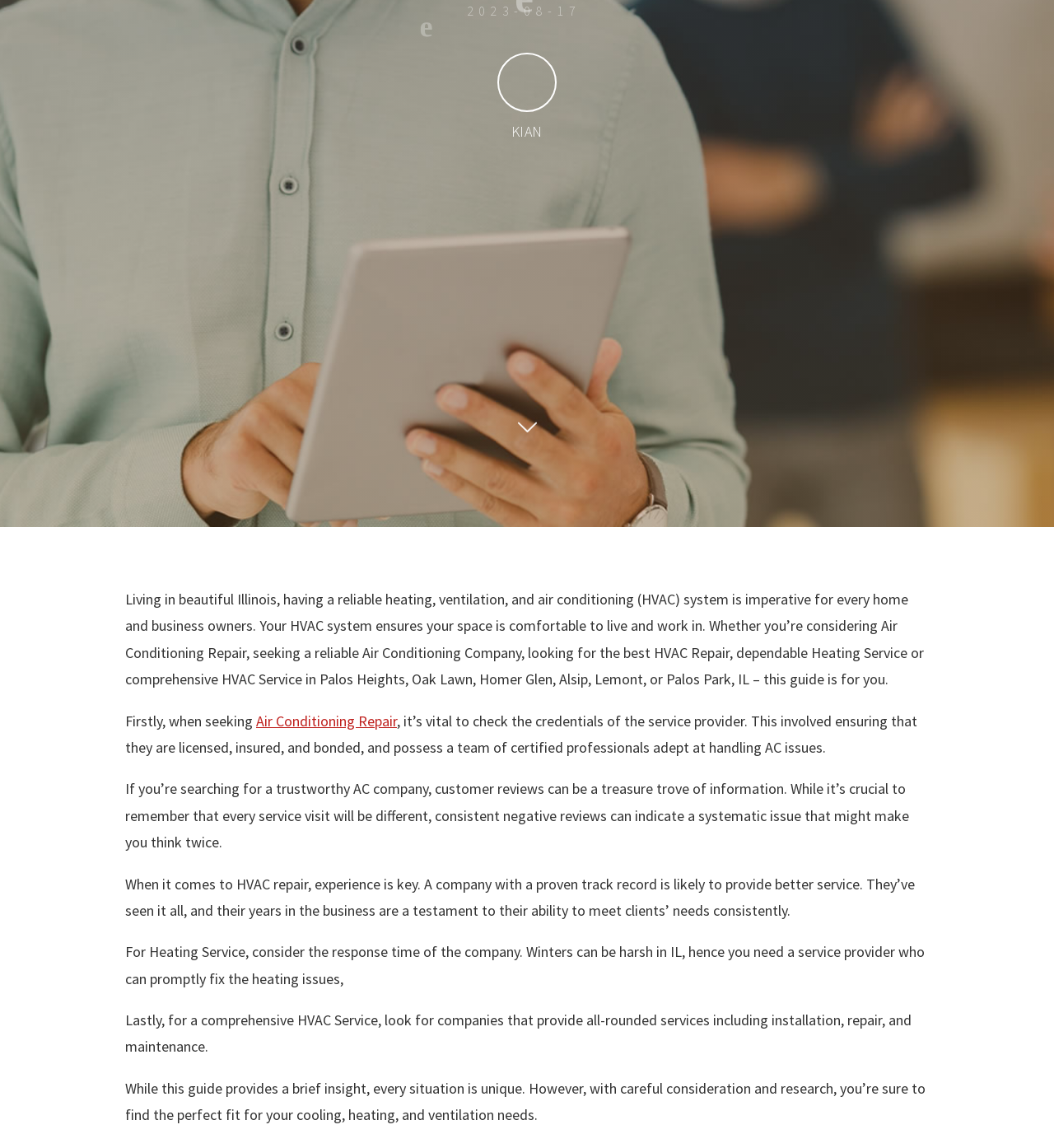Identify the bounding box for the UI element described as: "Air Conditioning Repair". The coordinates should be four float numbers between 0 and 1, i.e., [left, top, right, bottom].

[0.243, 0.619, 0.377, 0.636]